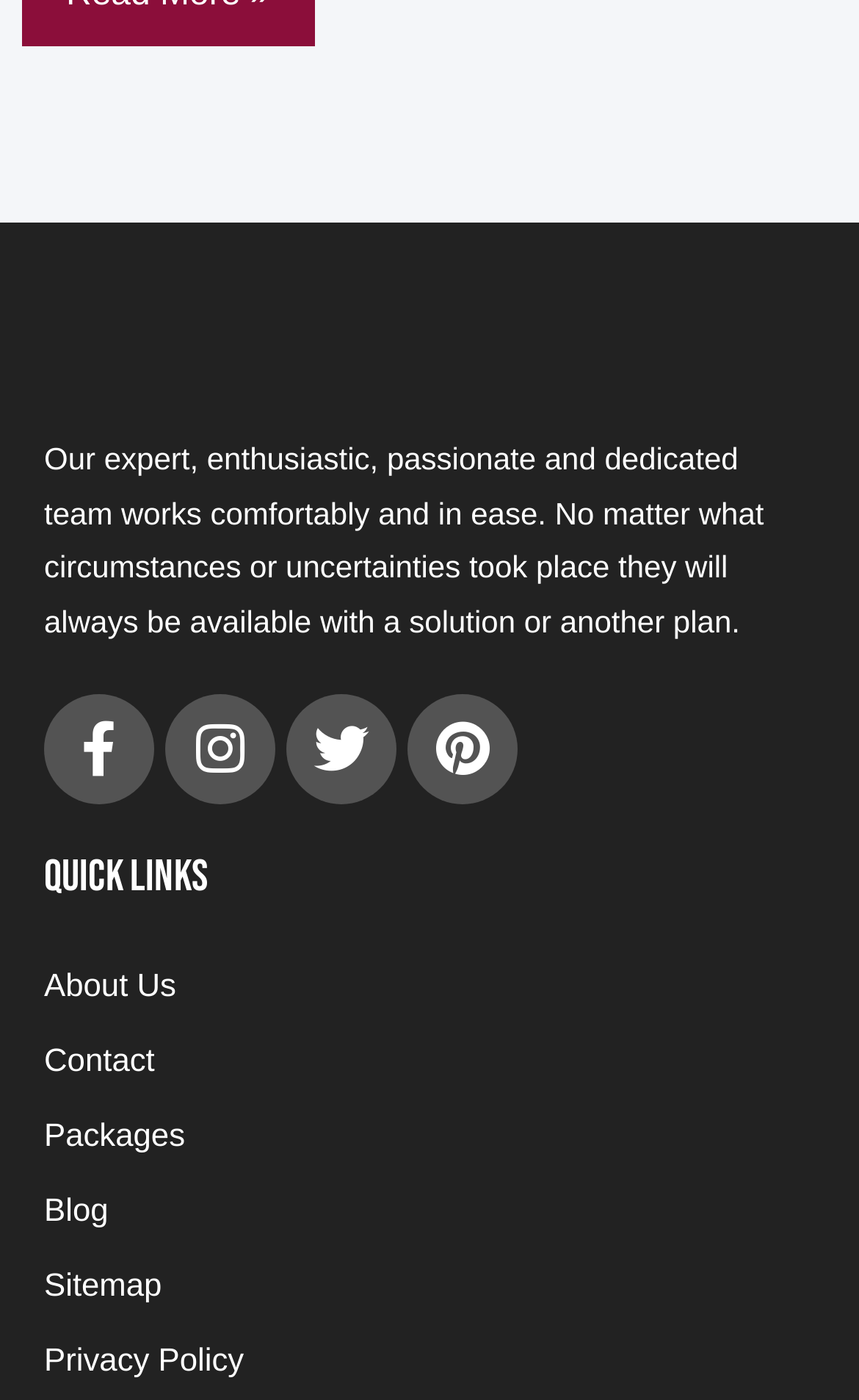Pinpoint the bounding box coordinates of the element you need to click to execute the following instruction: "View the sitemap". The bounding box should be represented by four float numbers between 0 and 1, in the format [left, top, right, bottom].

[0.051, 0.892, 0.949, 0.946]